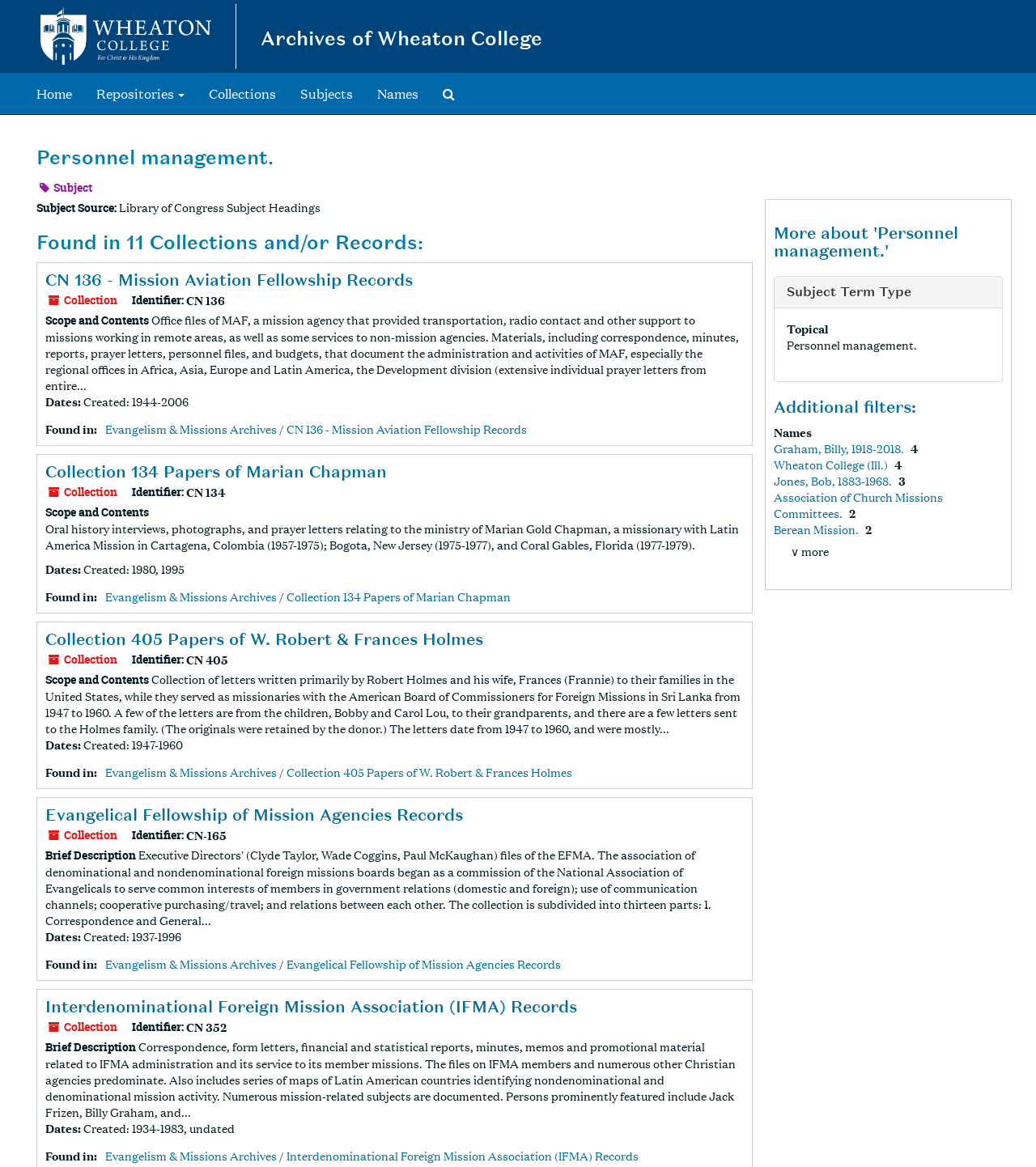Answer this question in one word or a short phrase: What is the date range of the 'Evangelical Fellowship of Mission Agencies Records' collection?

1937-1996